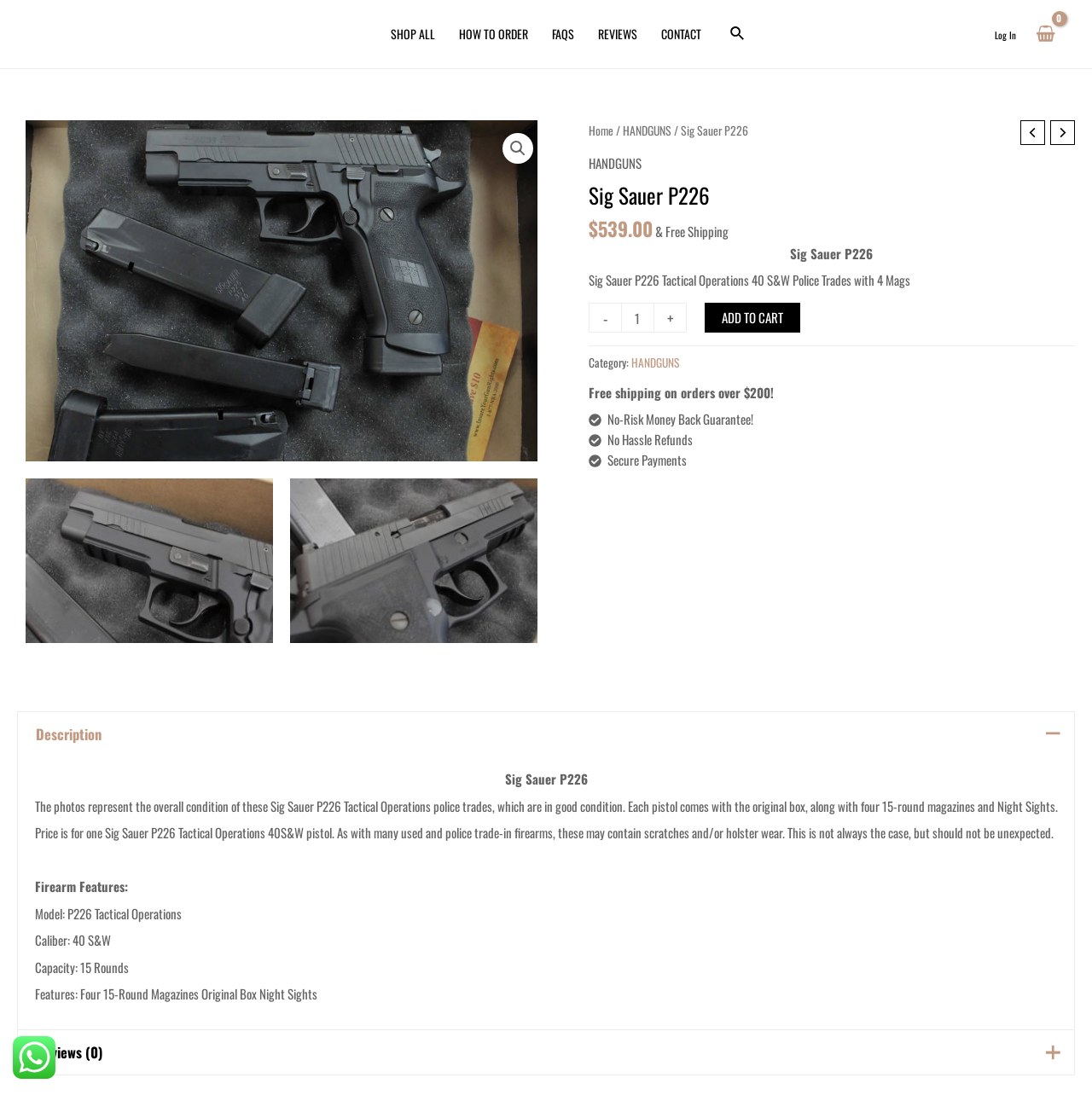Please find the bounding box coordinates of the section that needs to be clicked to achieve this instruction: "View 4 MP HD ColorHunter Mini IR Fixed Dome Network Camera details".

None